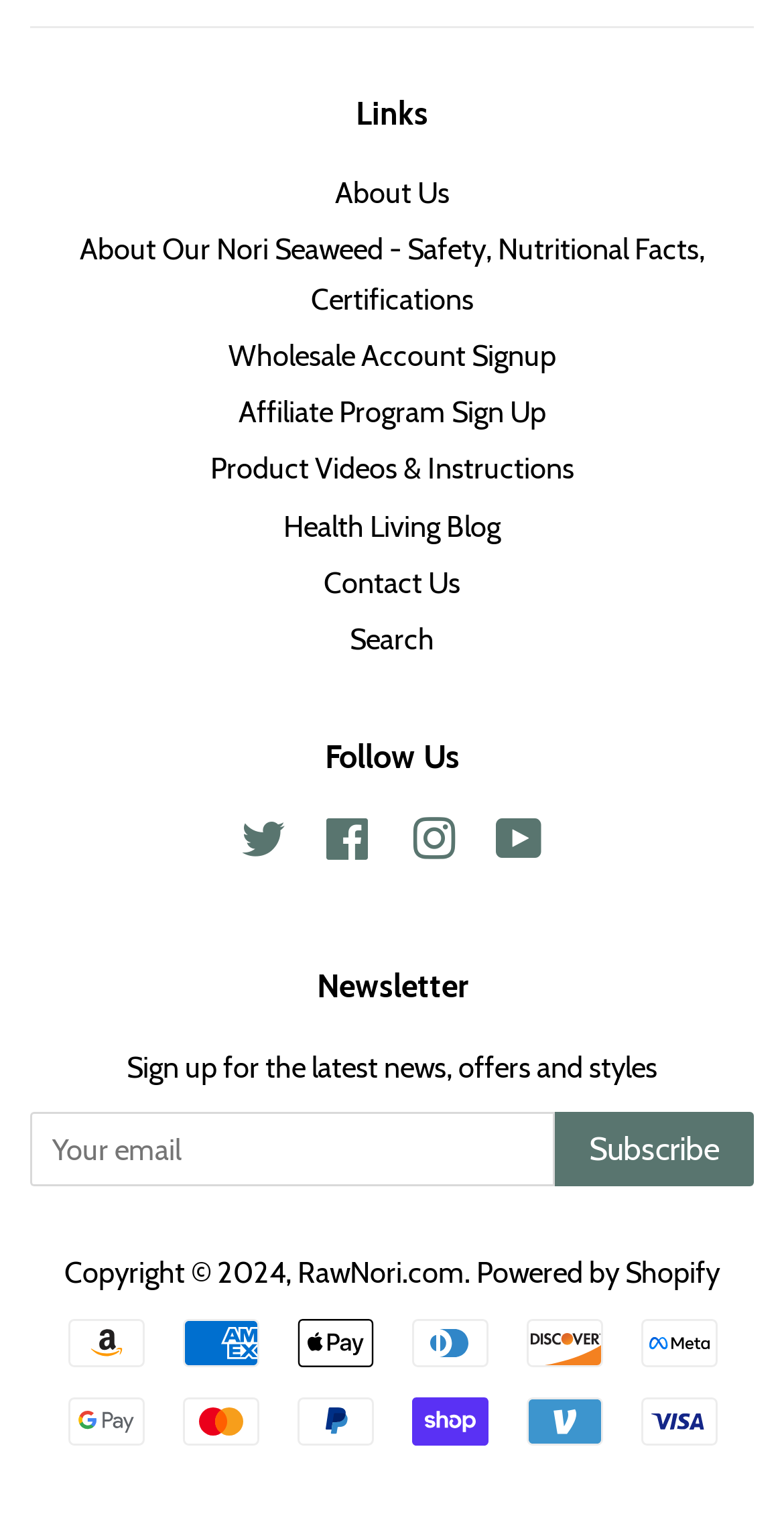What is the label of the button in the 'Newsletter' section?
Carefully analyze the image and provide a detailed answer to the question.

I examined the 'Newsletter' section and found a button with a label 'Subscribe', which suggests that clicking this button will subscribe the user to the newsletter.